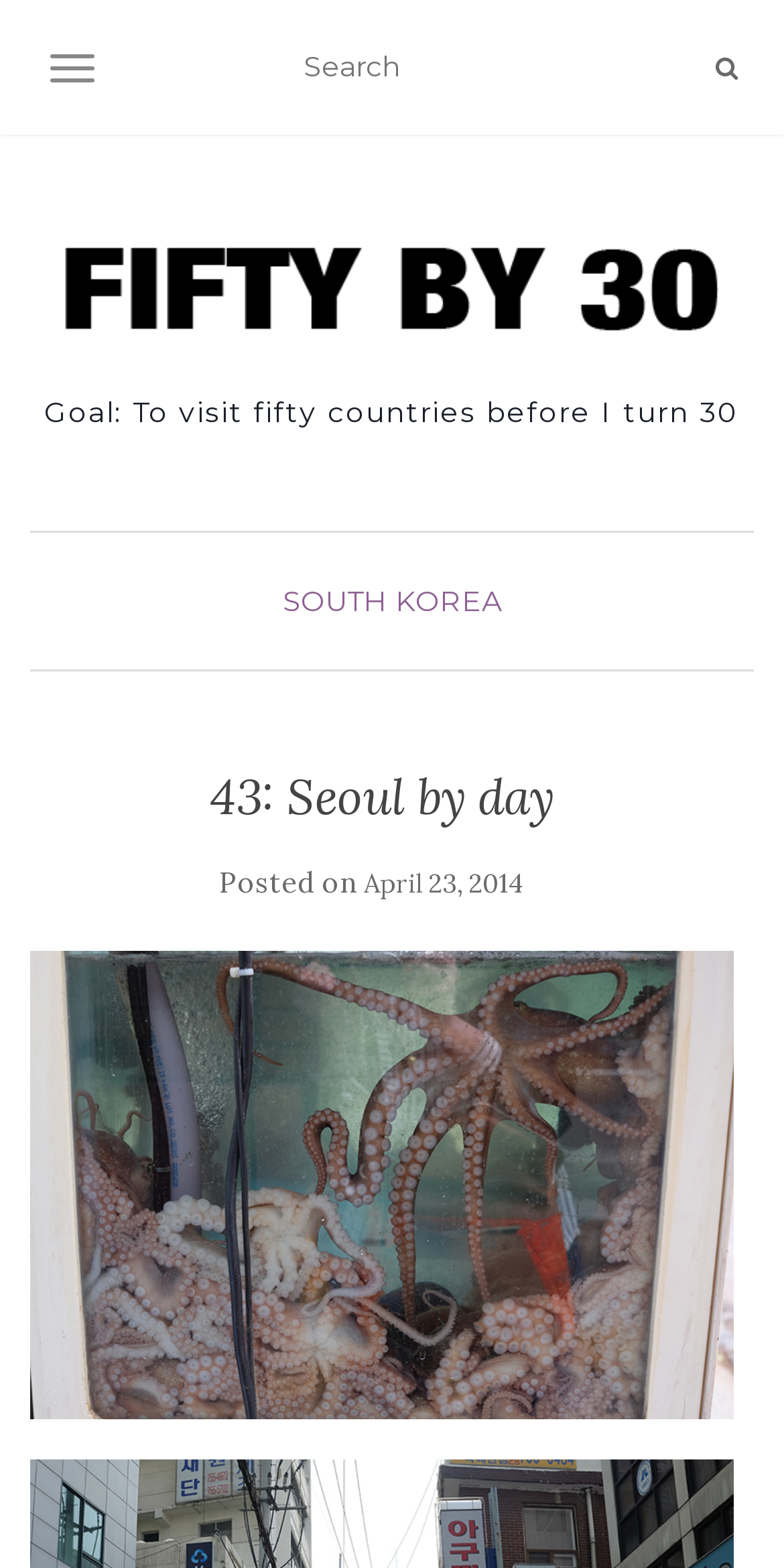Based on the element description: "April 23, 2014May 22, 2015", identify the UI element and provide its bounding box coordinates. Use four float numbers between 0 and 1, [left, top, right, bottom].

[0.464, 0.553, 0.669, 0.575]